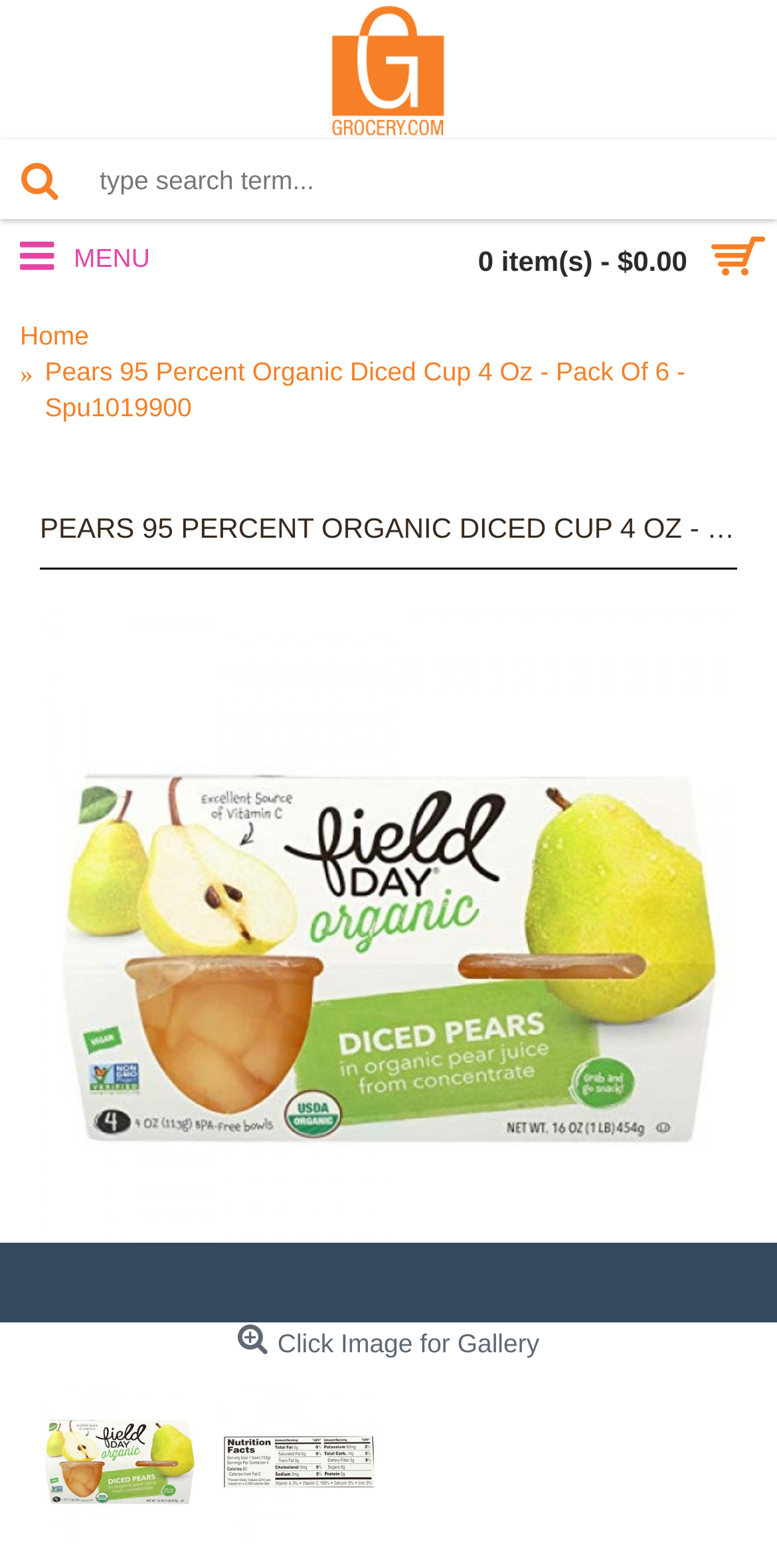Please provide a comprehensive response to the question based on the details in the image: Is there a search function on this webpage?

I found the search function by looking at the top-center of the webpage, where I saw a textbox with the placeholder text 'type search term...' and a button with a search icon.